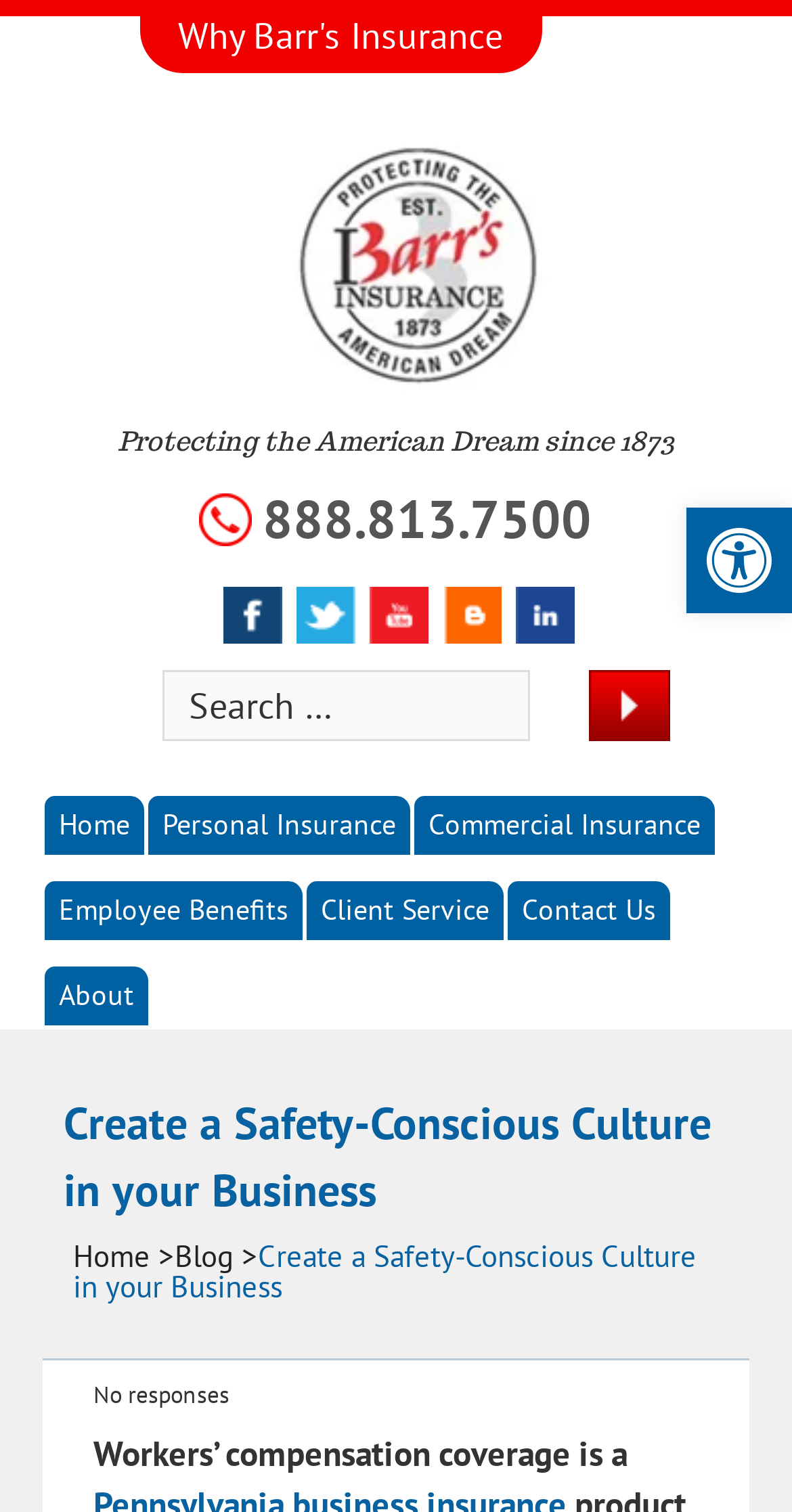Please determine the bounding box coordinates of the element's region to click for the following instruction: "Read the article about the new guarded heat flow meter".

None